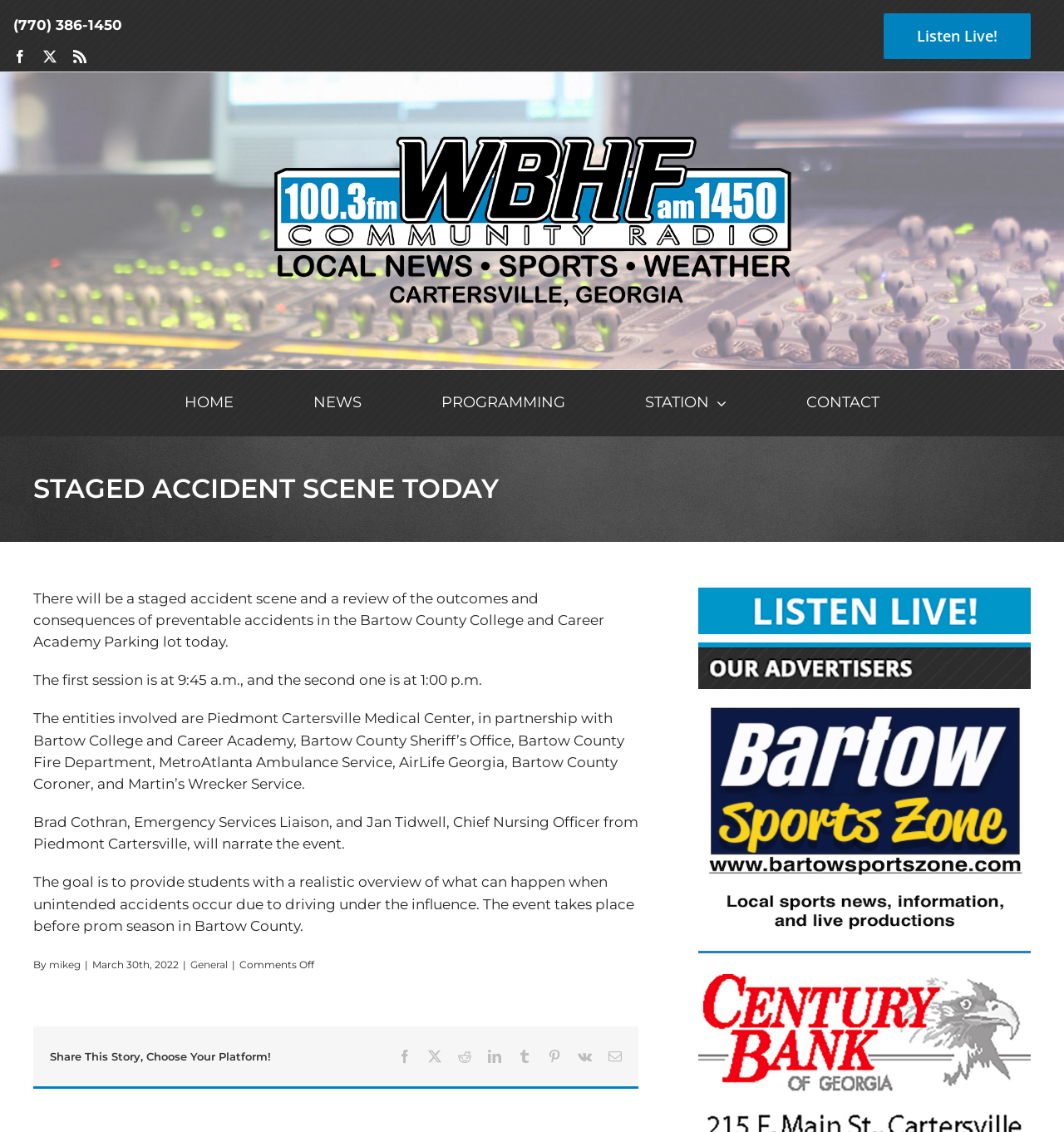What is the name of the medical center involved in the staged accident scene?
Look at the image and respond with a one-word or short-phrase answer.

Piedmont Cartersville Medical Center